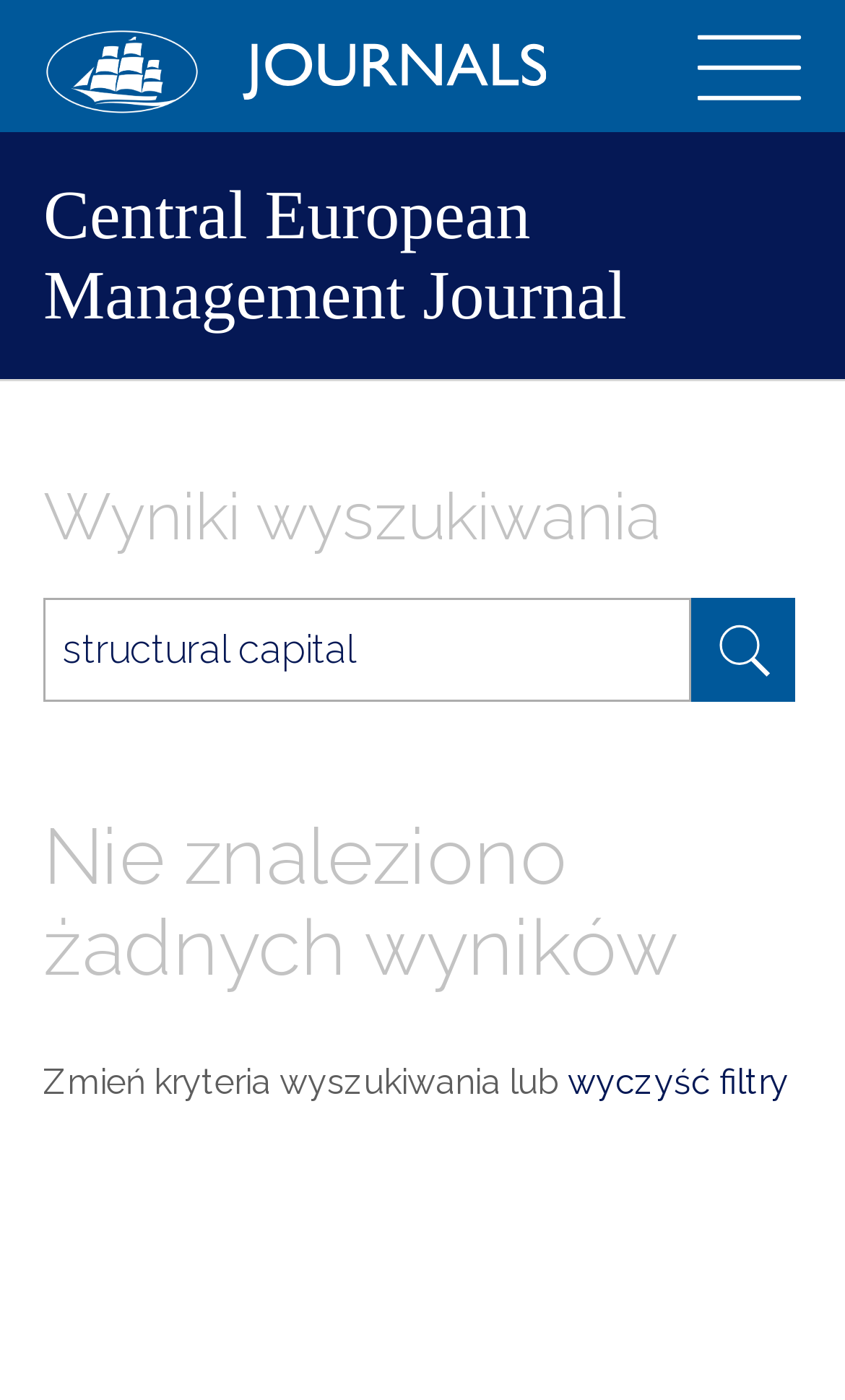Please answer the following question using a single word or phrase: What can be done if no results are found?

Change search criteria or clear filters